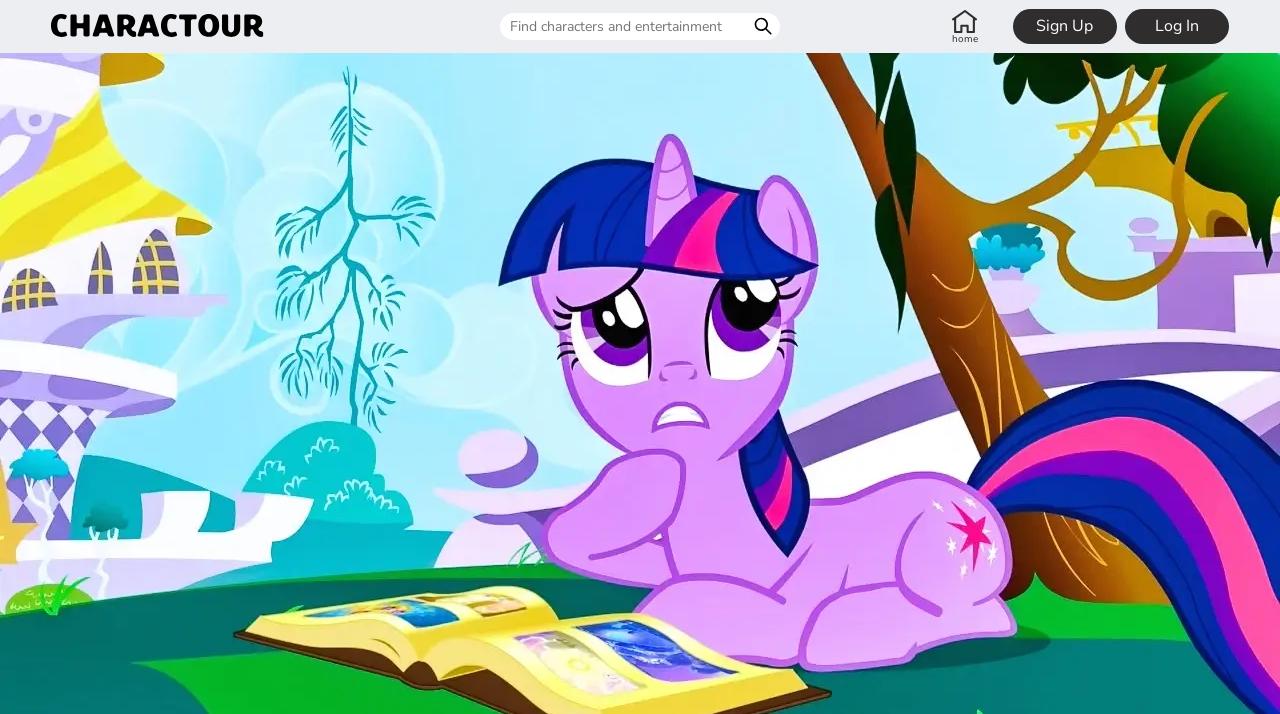Explain the webpage in detail, including its primary components.

The webpage is about Twilight Sparkle from My Little Pony, with a focus on character information. At the top left, there is a link to "Charactour" accompanied by a small image of the same name. Below this, there is a search bar with a label "Search Charactour" and a text box where users can input their search queries. A "Search" button is located to the right of the text box, featuring a small icon.

On the top right, there are three links: "Sign Up", "Log In", and "home". The "home" link is accompanied by a small image. The layout of these links is horizontal, with "Sign Up" on the left and "Log In" on the right, and "home" in between.

There are no other notable elements on the page, suggesting that the main content is likely to be displayed below this top section.